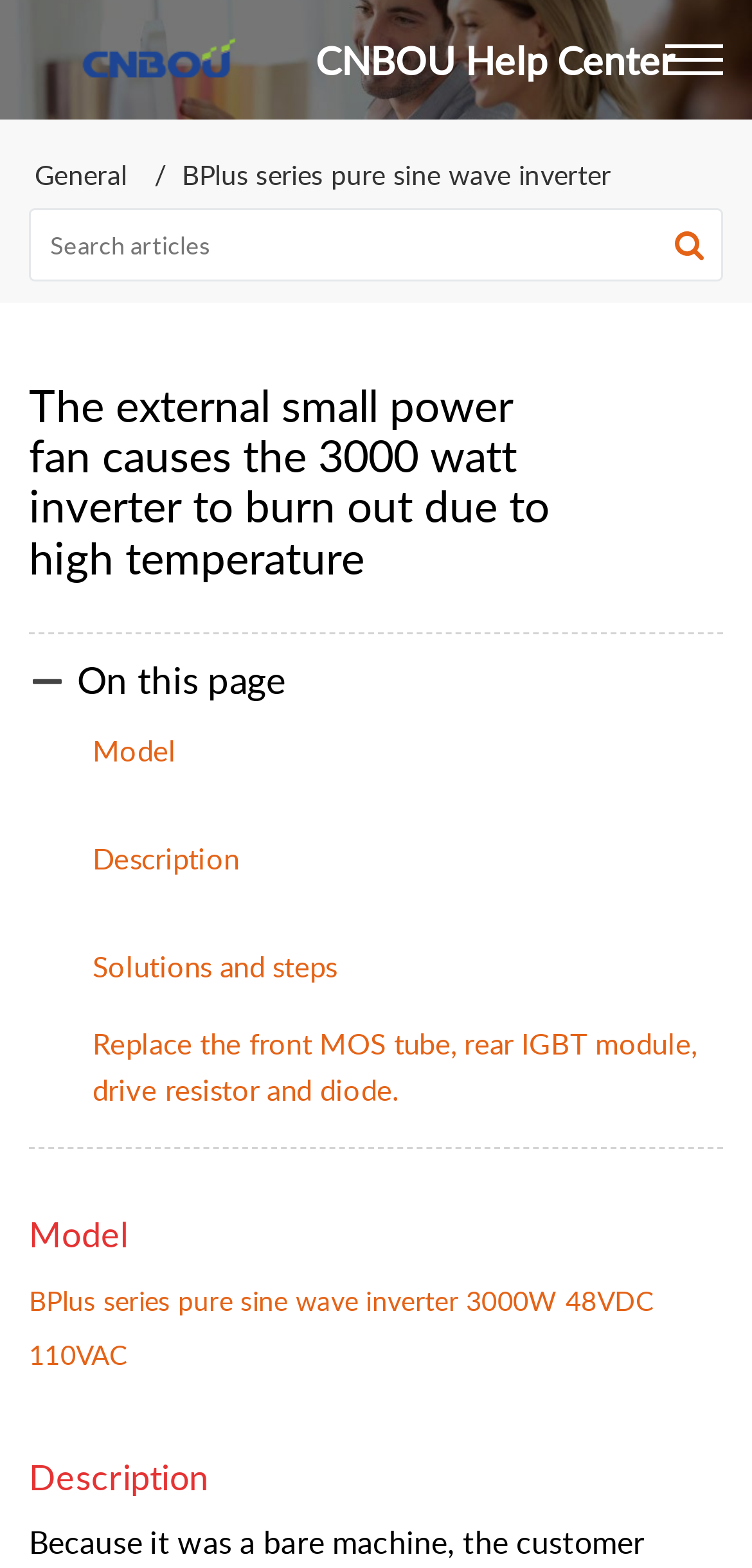Please identify the bounding box coordinates of the area I need to click to accomplish the following instruction: "Click the Menu button".

[0.885, 0.026, 0.962, 0.05]